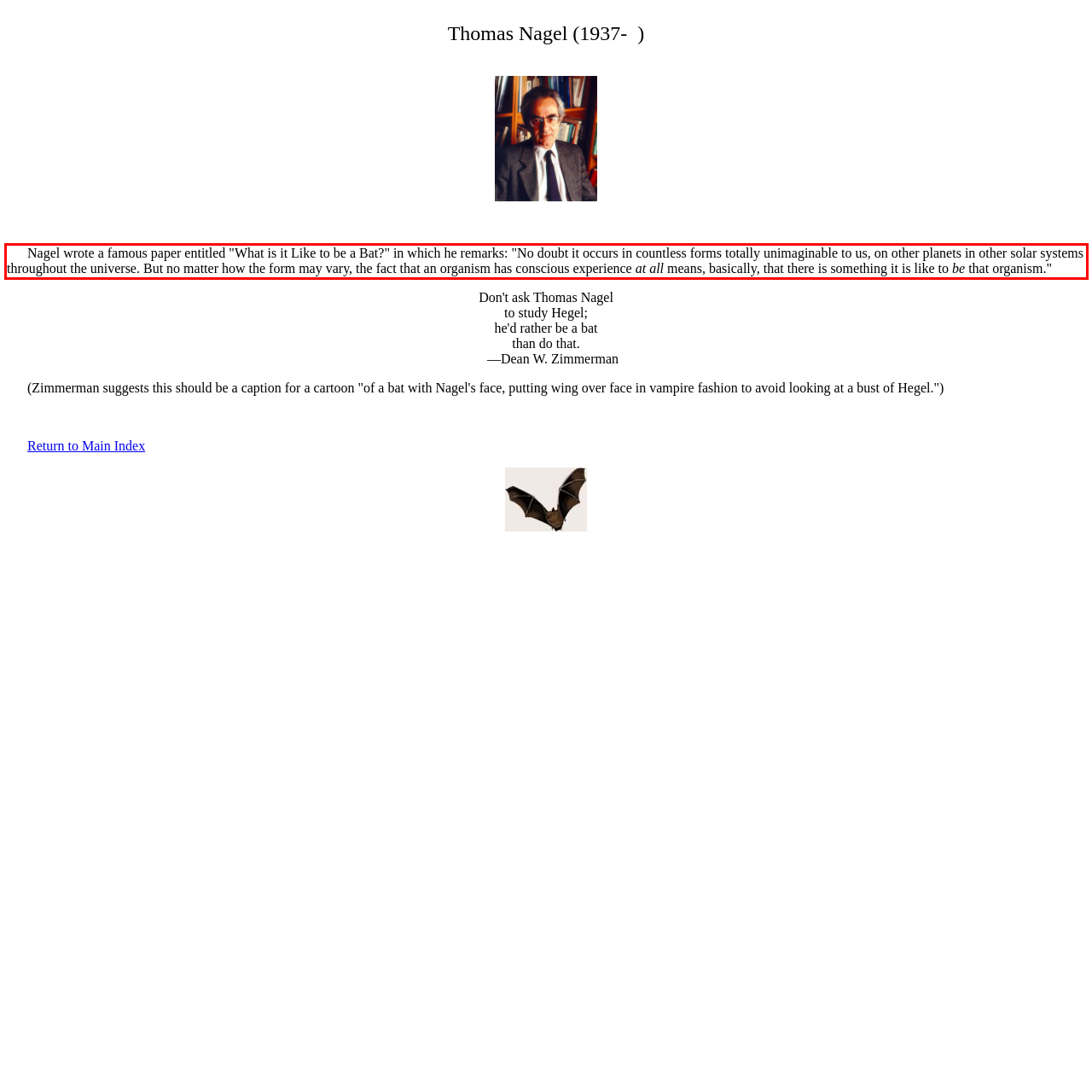Given a screenshot of a webpage, locate the red bounding box and extract the text it encloses.

Nagel wrote a famous paper entitled "What is it Like to be a Bat?" in which he remarks: "No doubt it occurs in countless forms totally unimaginable to us, on other planets in other solar systems throughout the universe. But no matter how the form may vary, the fact that an organism has conscious experience at all means, basically, that there is something it is like to be that organism."